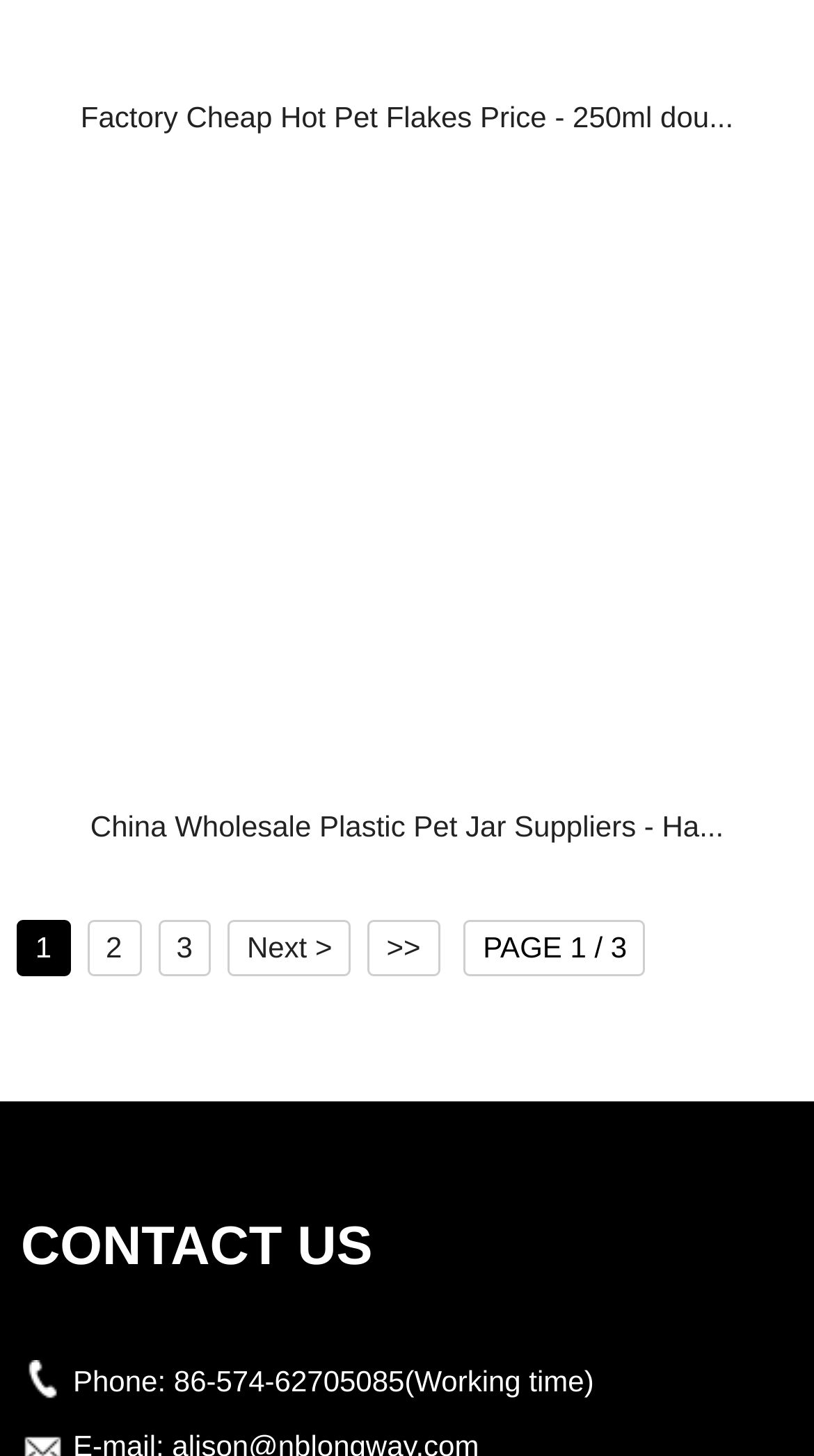Given the following UI element description: "2", find the bounding box coordinates in the webpage screenshot.

[0.107, 0.632, 0.173, 0.671]